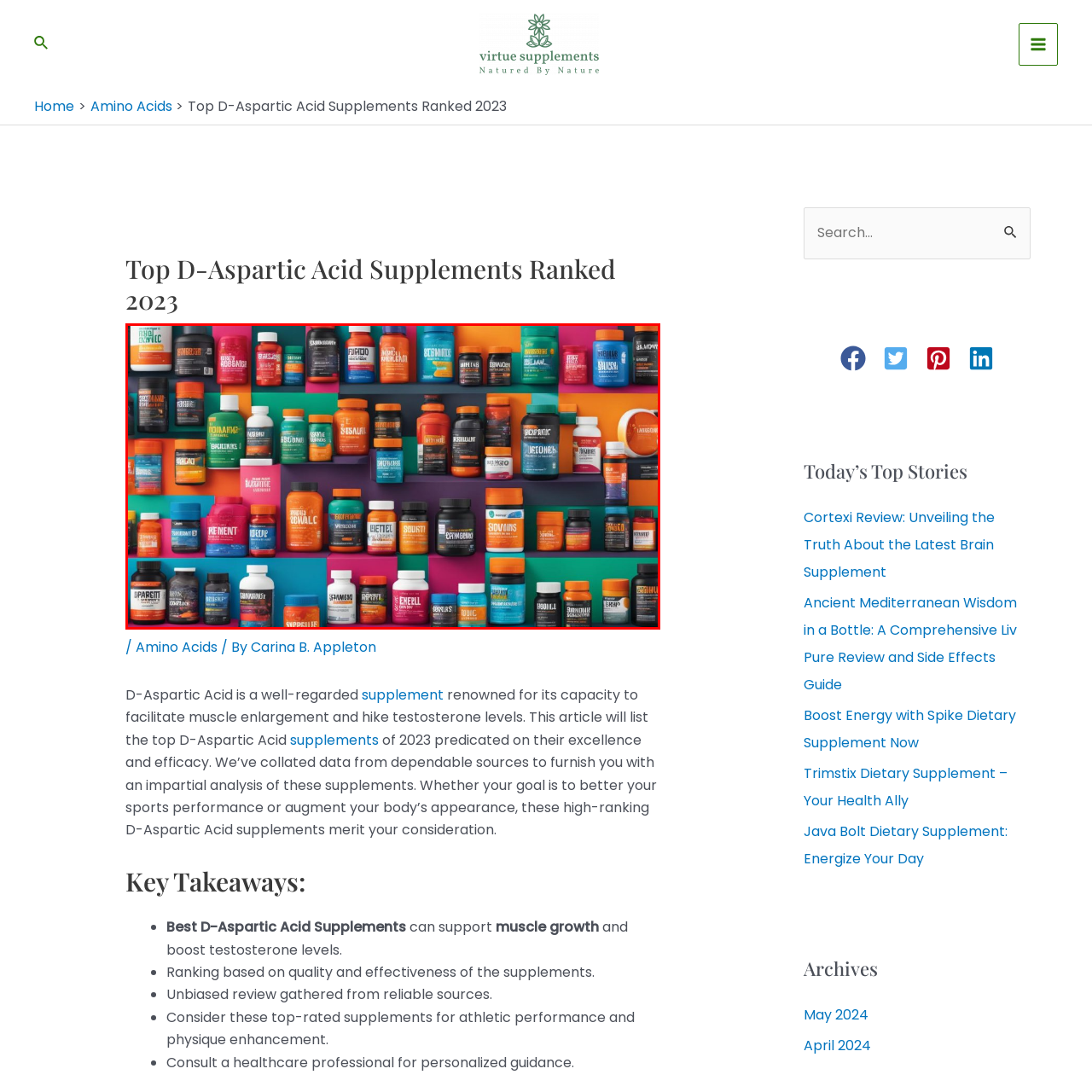Generate an elaborate caption for the image highlighted within the red boundary.

The image showcases an array of colorful supplement bottles arranged against a vibrant backdrop. The layout features a diverse selection of D-Aspartic Acid supplements, each sporting distinct labels and hues, indicative of various brands and formulations. Prominent colors include bright oranges, blues, pinks, and blacks, which create a lively and appealing visual display. This collage is designed to highlight the best D-Aspartic Acid supplements available in 2023, capturing attention with its bold aesthetic while emphasizing the options for consumers seeking muscle growth and testosterone enhancement. The assortment reflects a blend of functionality and style, showcasing the branding of each product effectively.